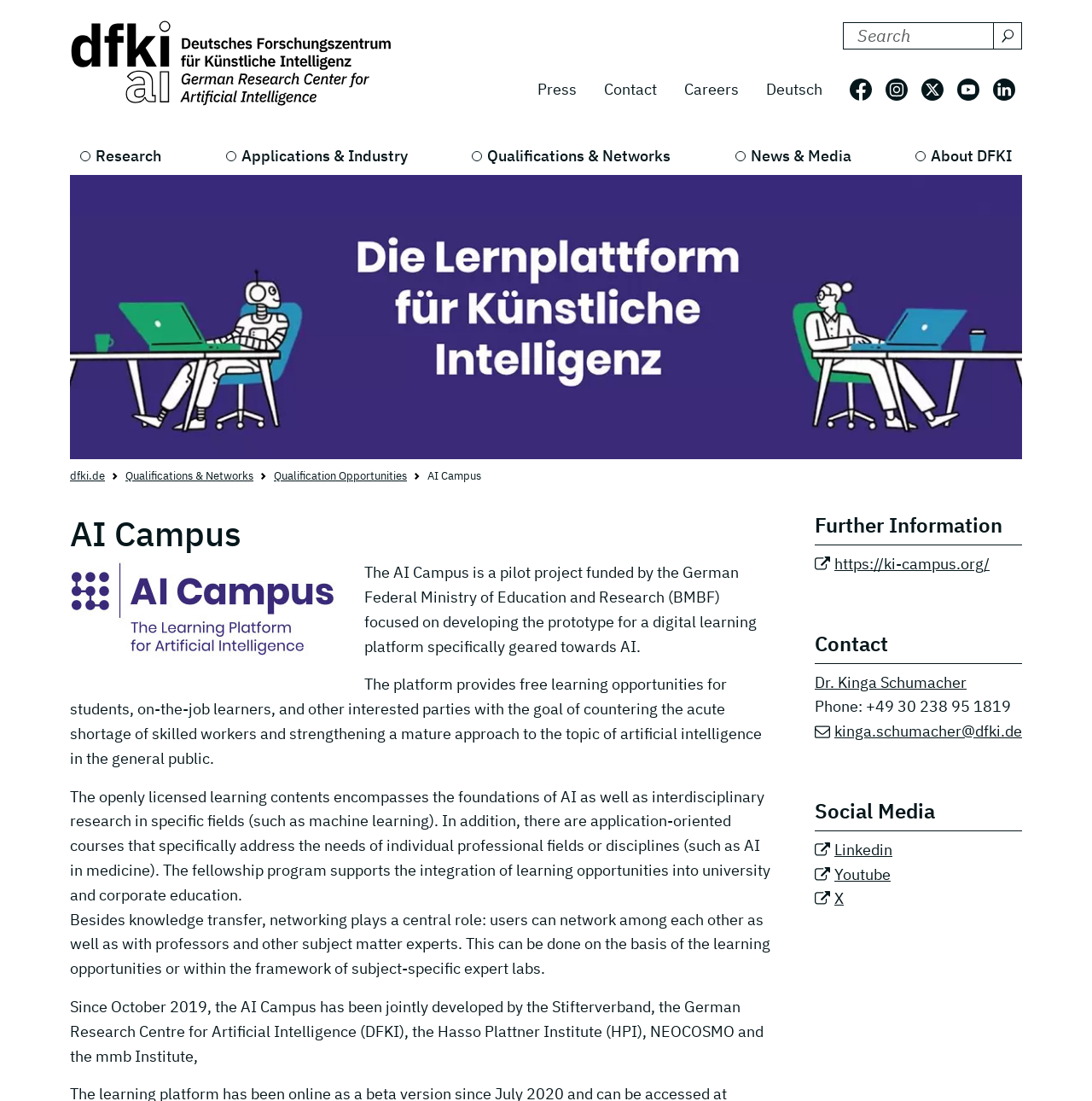Pinpoint the bounding box coordinates of the element to be clicked to execute the instruction: "Contact Dr. Kinga Schumacher".

[0.746, 0.611, 0.885, 0.628]